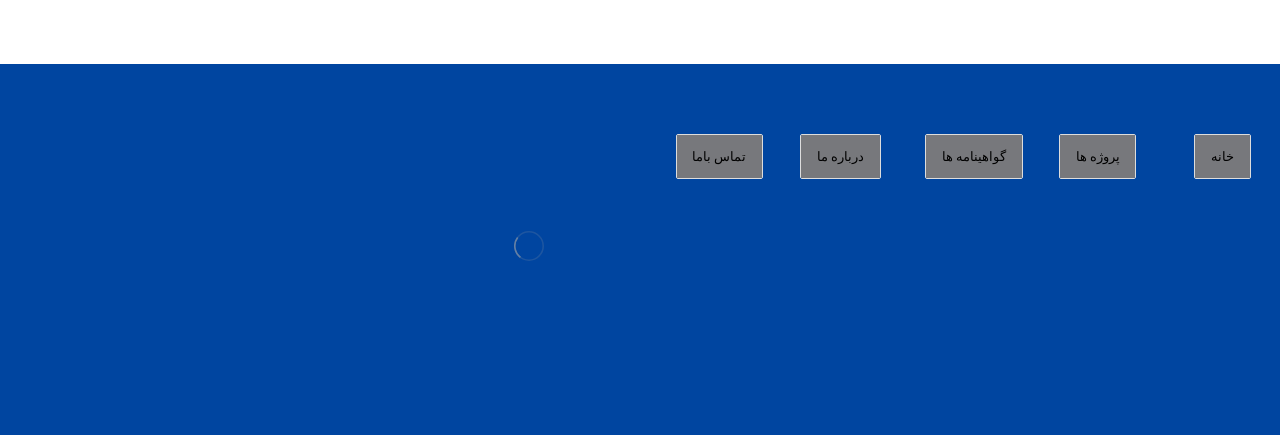Respond to the question below with a single word or phrase:
How many links are there in the list?

10